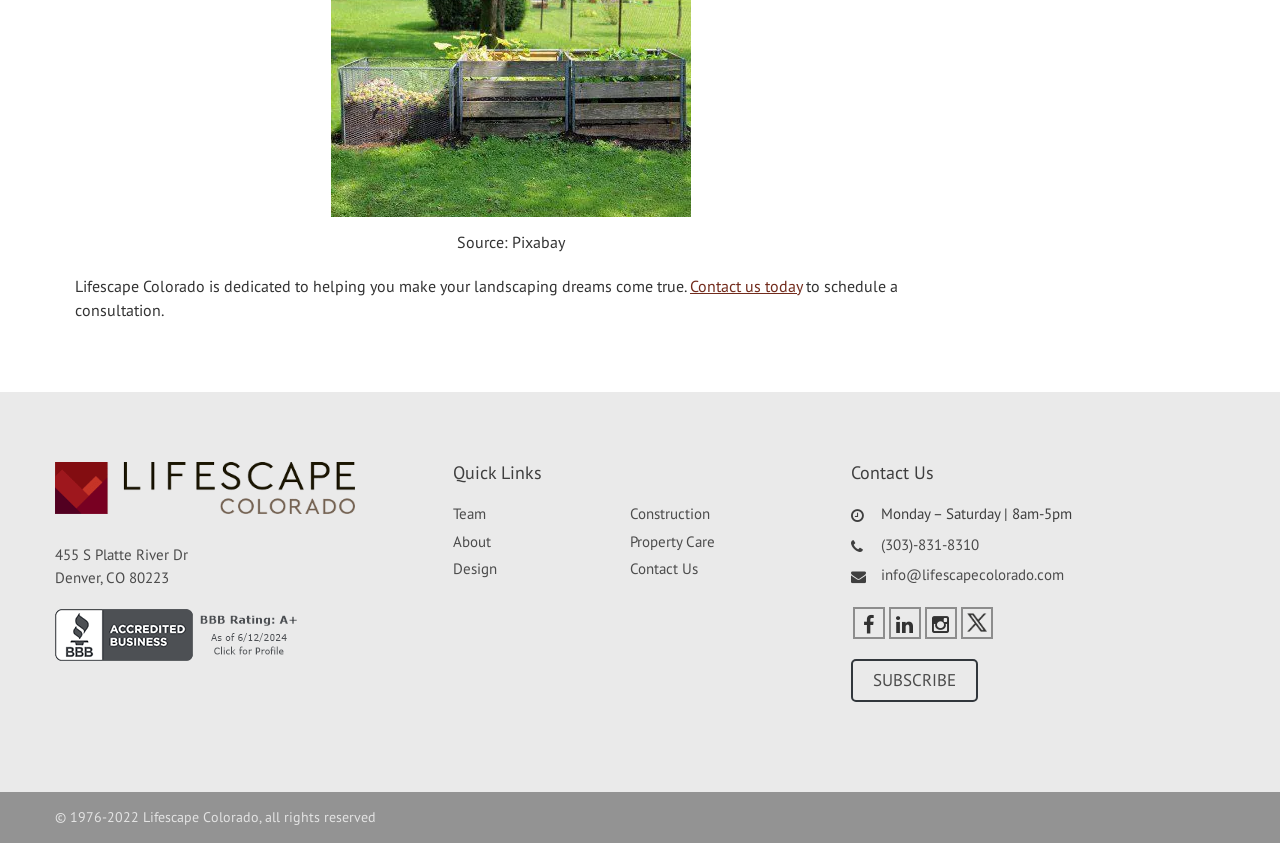Please find the bounding box coordinates (top-left x, top-left y, bottom-right x, bottom-right y) in the screenshot for the UI element described as follows: Property Care

[0.492, 0.631, 0.559, 0.653]